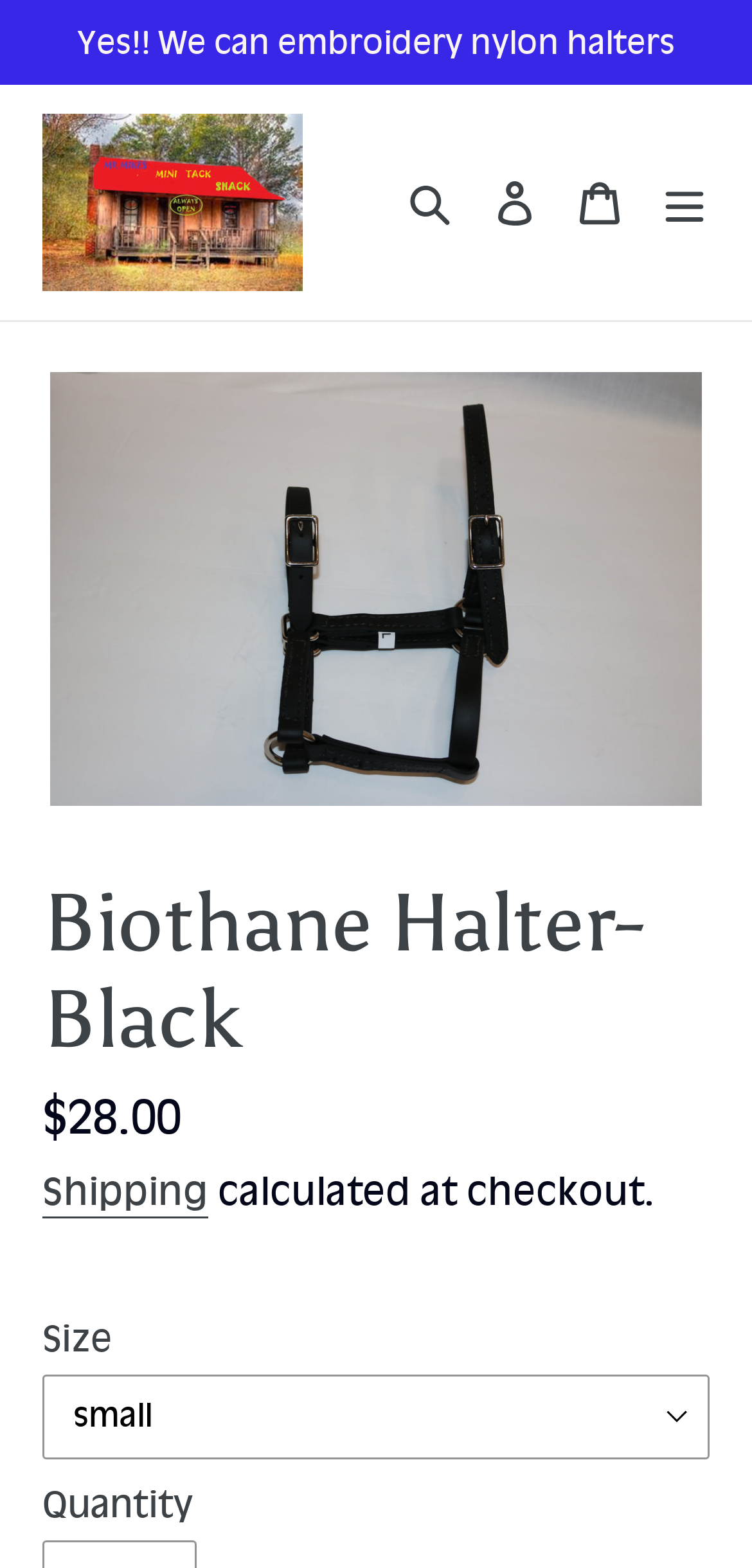Locate the bounding box coordinates of the clickable region to complete the following instruction: "Select a size from the dropdown."

[0.056, 0.876, 0.944, 0.931]